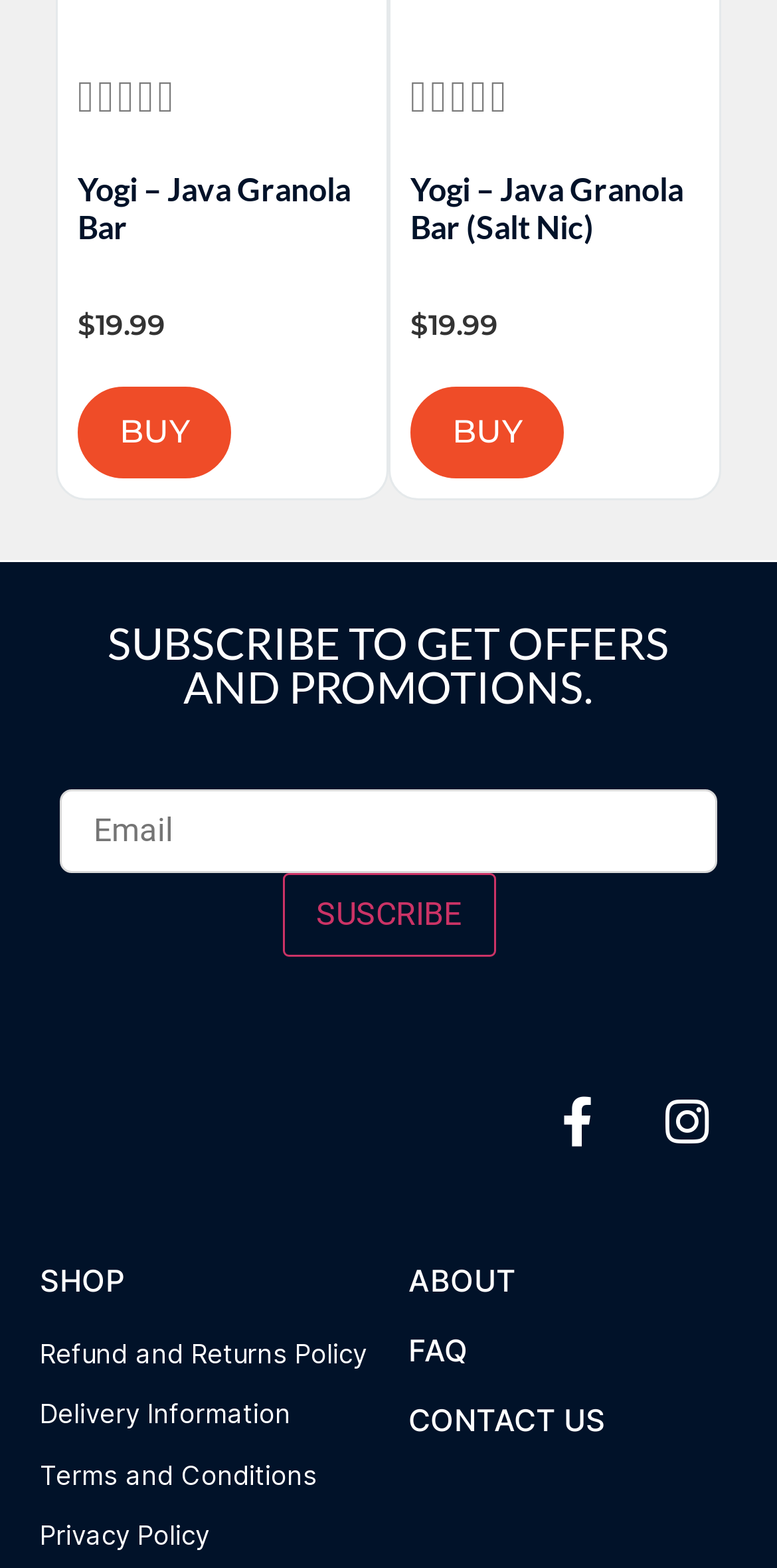What are the main categories on the webpage?
Kindly give a detailed and elaborate answer to the question.

The main categories on the webpage can be determined by looking at the heading elements at the bottom of the webpage. There are four main categories: SHOP, ABOUT, FAQ, and CONTACT US, each with their respective links.